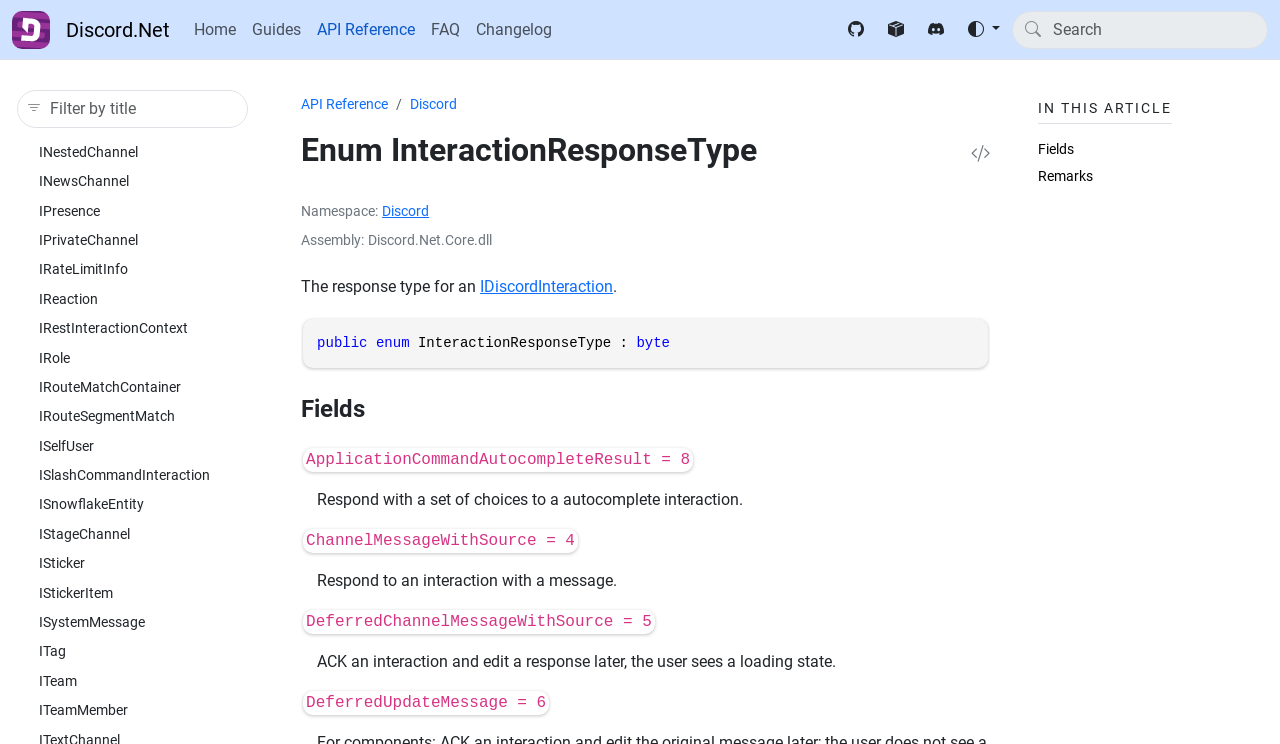Please specify the bounding box coordinates of the area that should be clicked to accomplish the following instruction: "View API Reference". The coordinates should consist of four float numbers between 0 and 1, i.e., [left, top, right, bottom].

[0.241, 0.013, 0.33, 0.067]